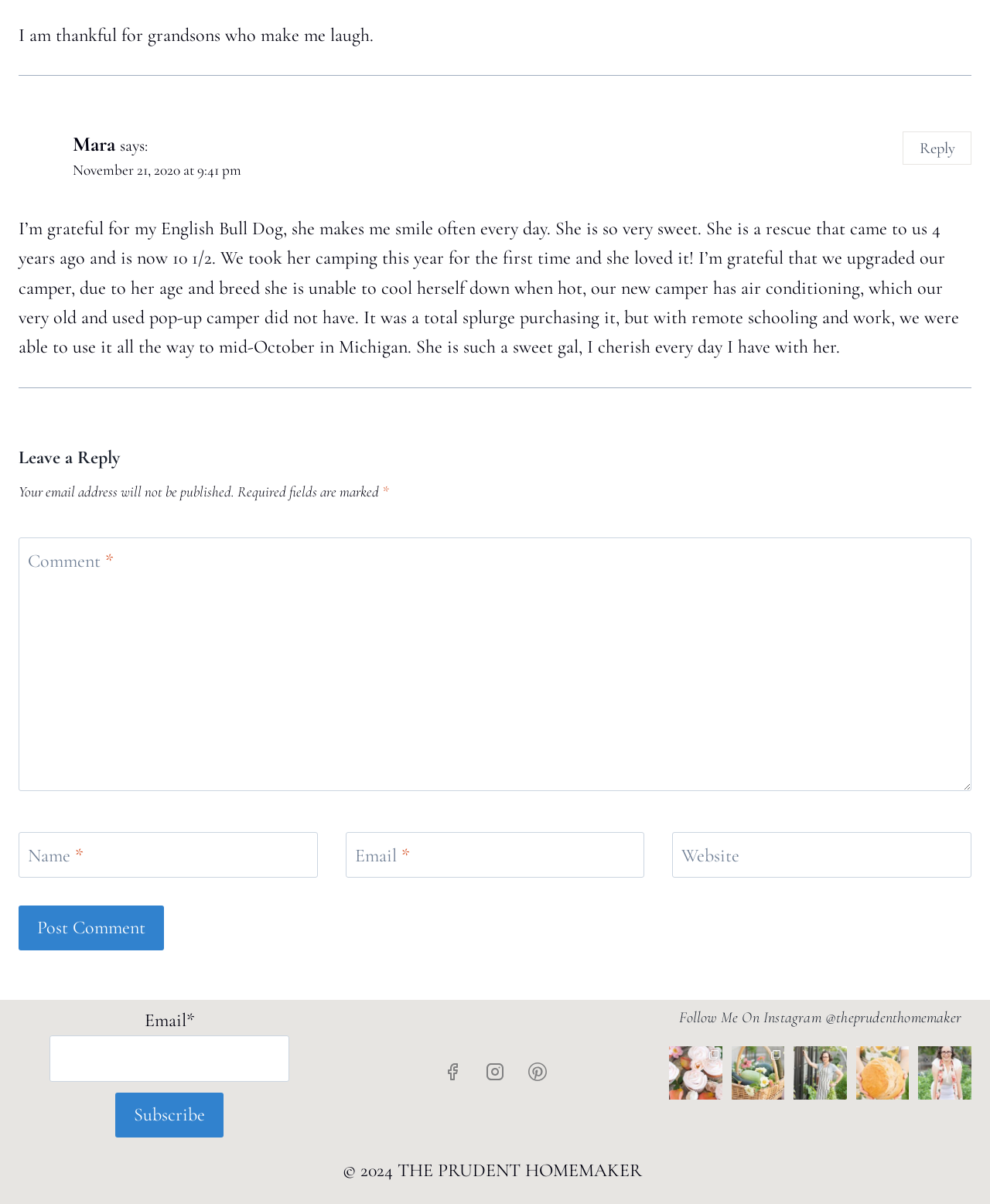What is the name of the person who wrote the first comment?
Using the information from the image, provide a comprehensive answer to the question.

The first comment is written by Mara, which is indicated by the StaticText element 'Mara' with bounding box coordinates [0.073, 0.109, 0.116, 0.131] inside the FooterAsNonLandmark element.